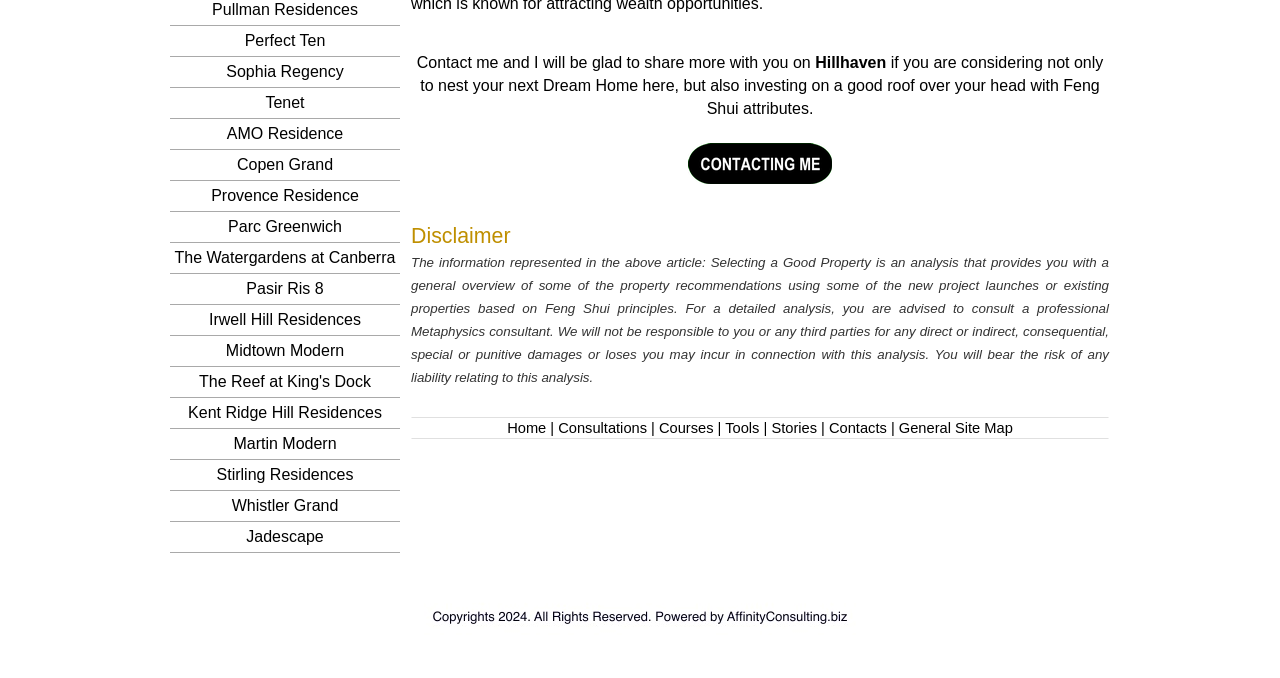What is the text above the list of properties?
Utilize the image to construct a detailed and well-explained answer.

The StaticText element with the text 'Contact me and I will be glad to share more with you on' is located above the list of properties, suggesting that it is an invitation to contact the consultant for more information.